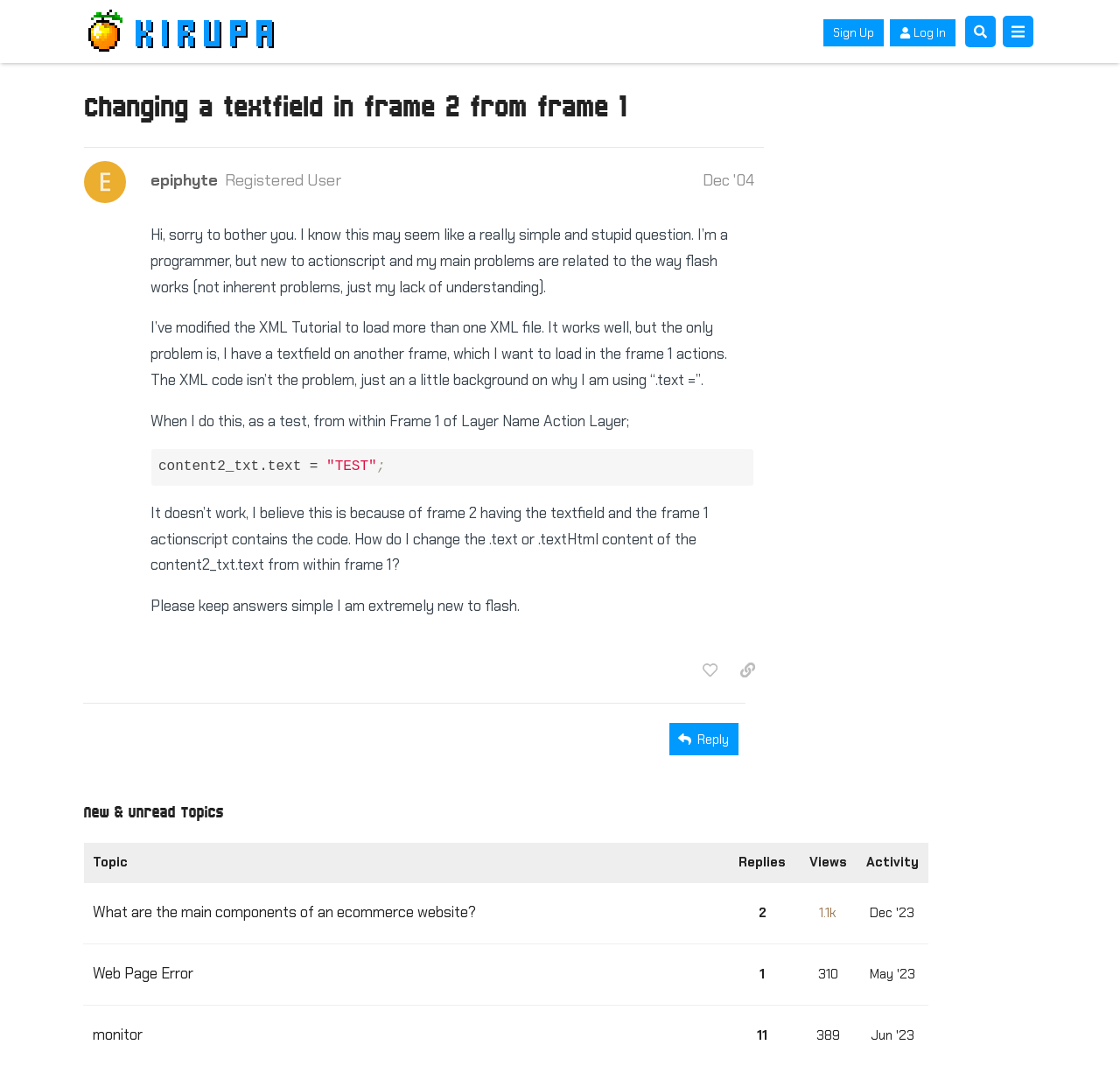Please identify the bounding box coordinates of the element's region that I should click in order to complete the following instruction: "Sign Up". The bounding box coordinates consist of four float numbers between 0 and 1, i.e., [left, top, right, bottom].

[0.735, 0.018, 0.789, 0.044]